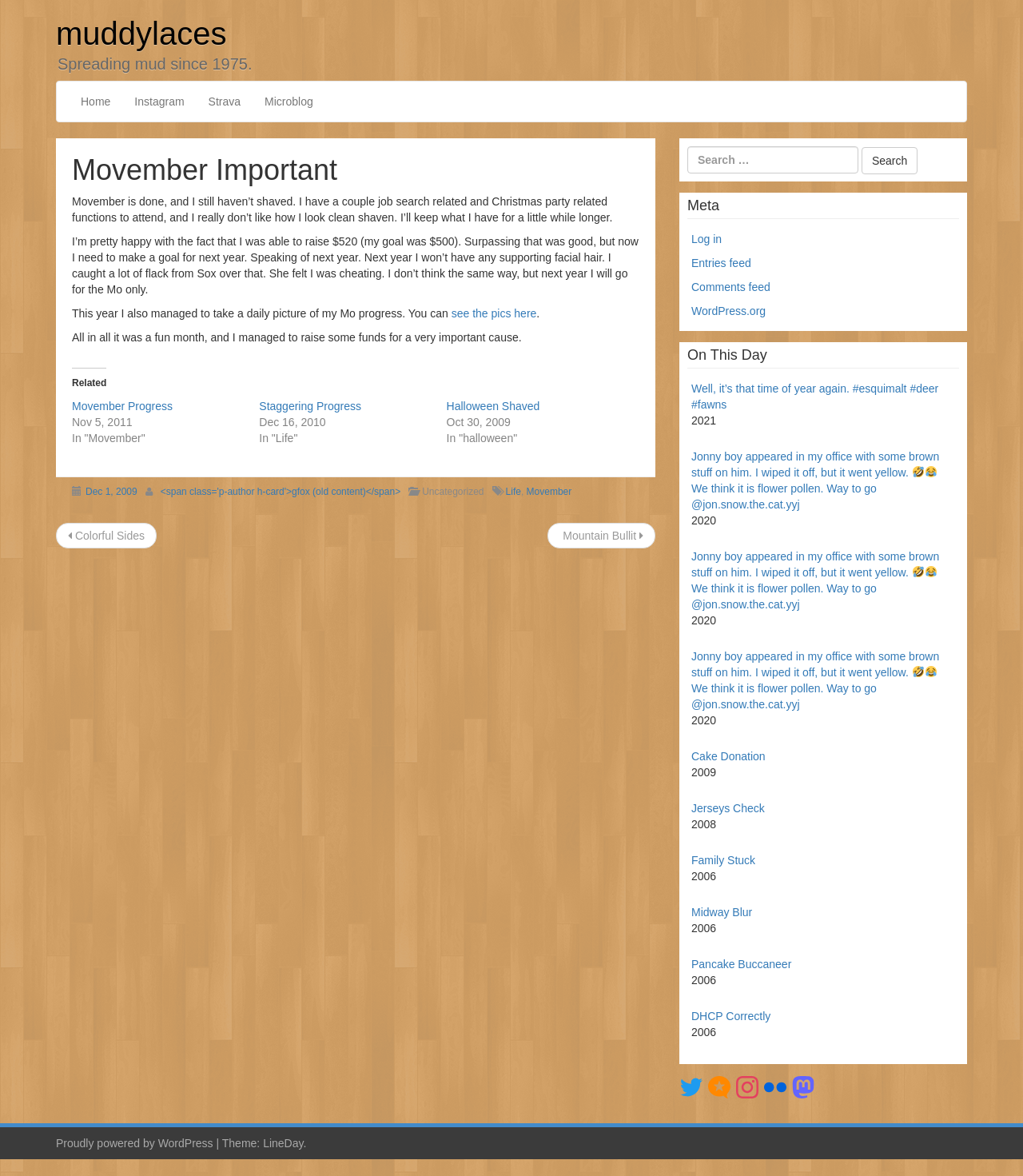Locate the bounding box coordinates of the element I should click to achieve the following instruction: "Visit Greg's Twitter page".

[0.665, 0.918, 0.687, 0.929]